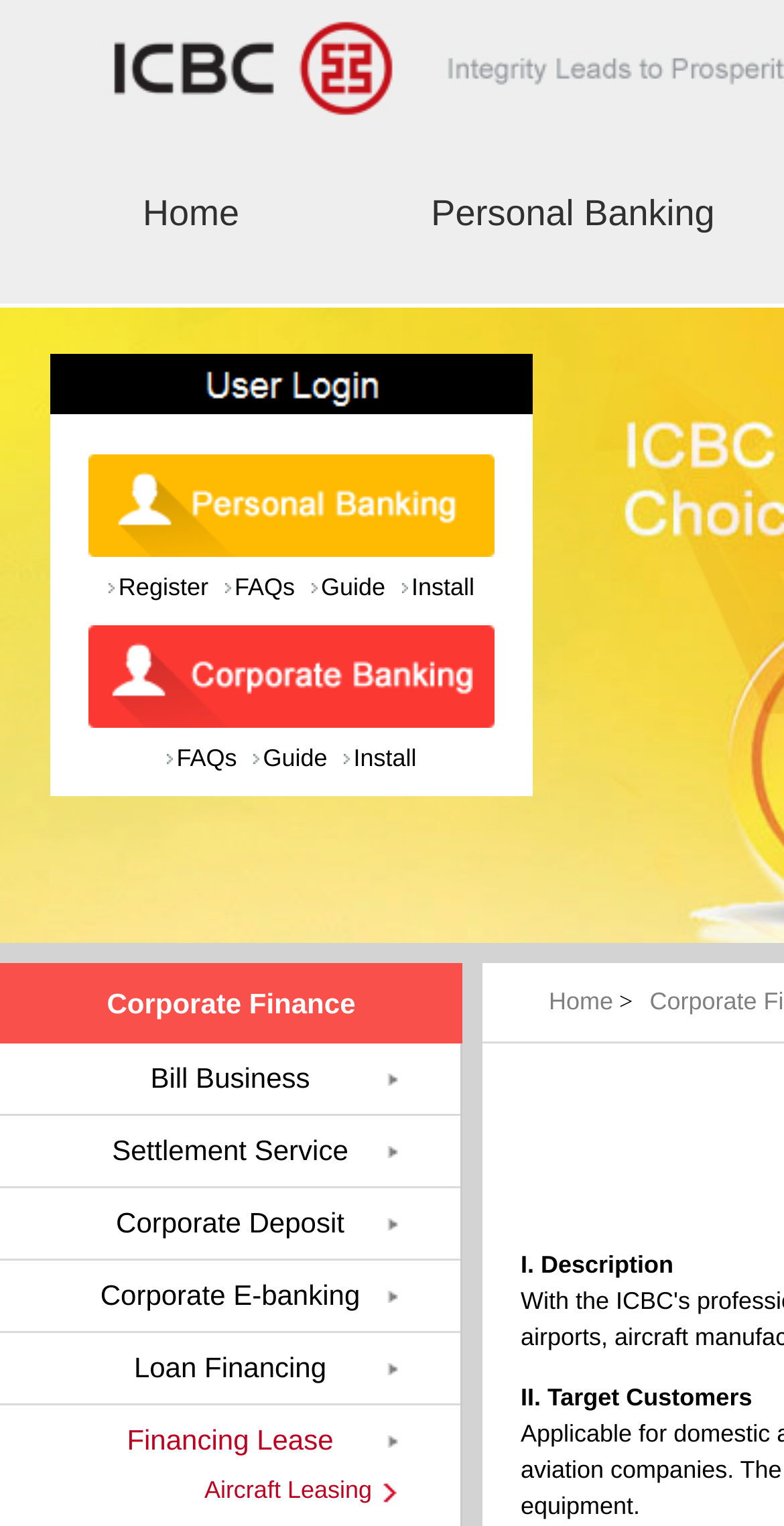What type of banking is mentioned on the webpage?
Craft a detailed and extensive response to the question.

I found a link with the text 'Personal Banking' on the top navigation bar, which suggests that the webpage is related to personal banking services.